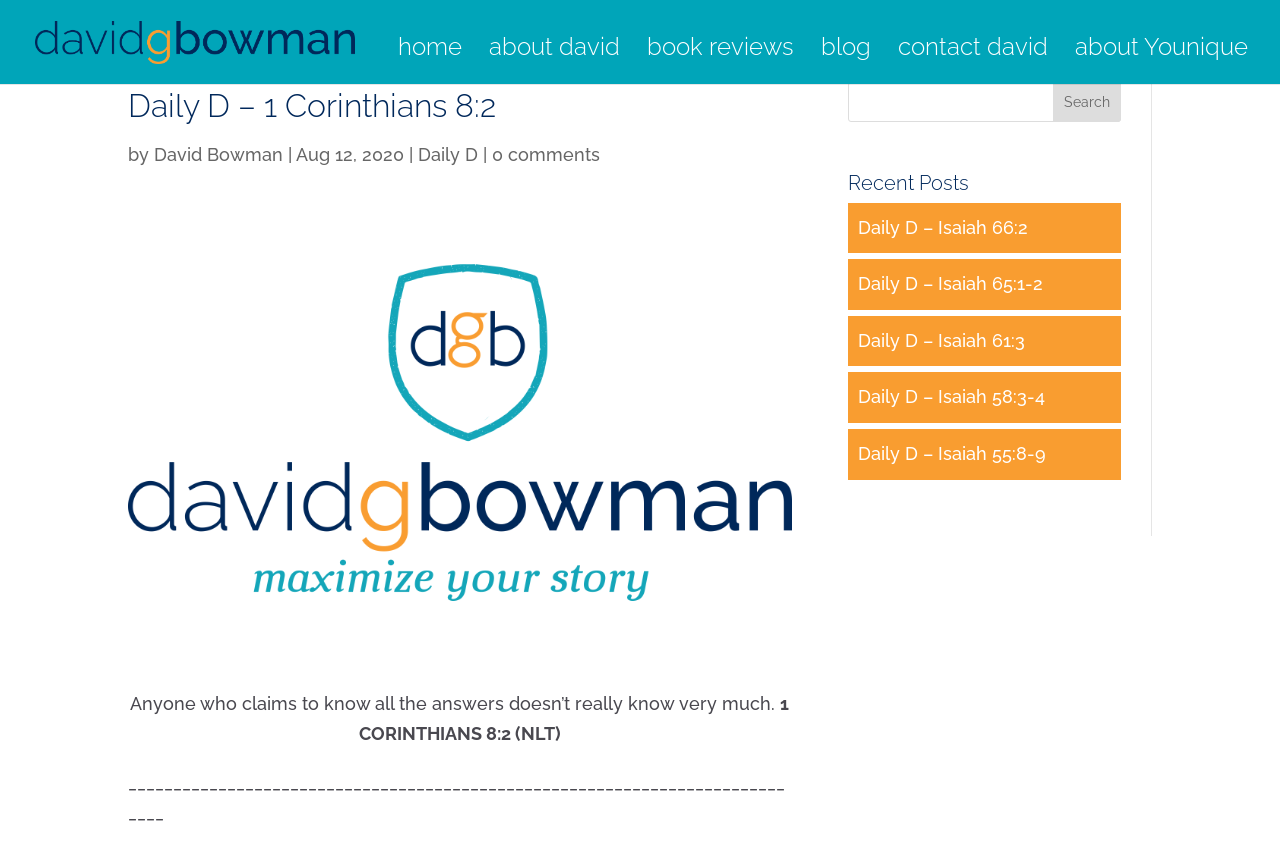Locate the bounding box of the UI element described in the following text: "alt="David G. Bowman"".

[0.027, 0.041, 0.277, 0.066]